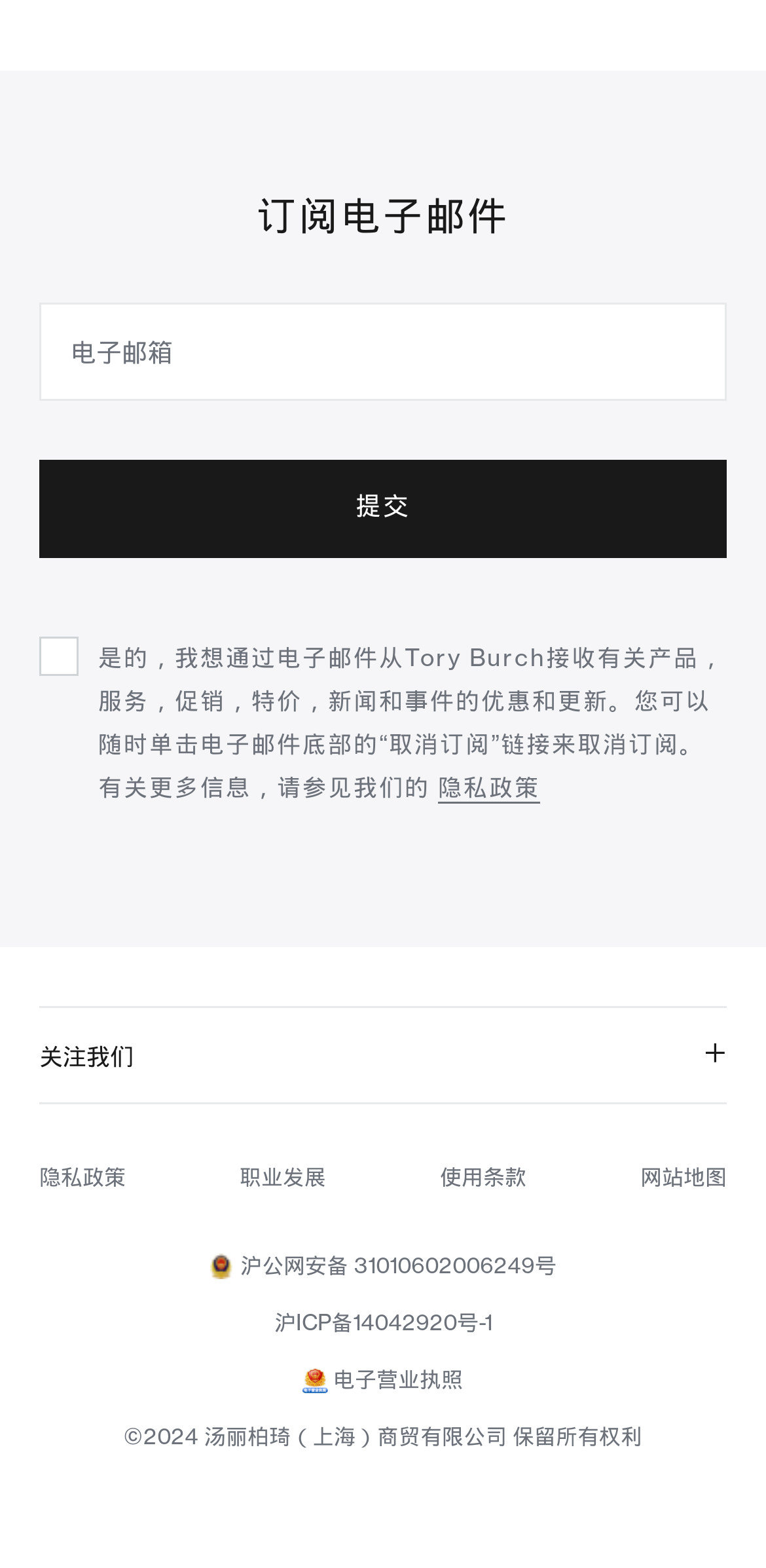Bounding box coordinates are given in the format (top-left x, top-left y, bottom-right x, bottom-right y). All values should be floating point numbers between 0 and 1. Provide the bounding box coordinate for the UI element described as: 使用条款

[0.574, 0.742, 0.687, 0.76]